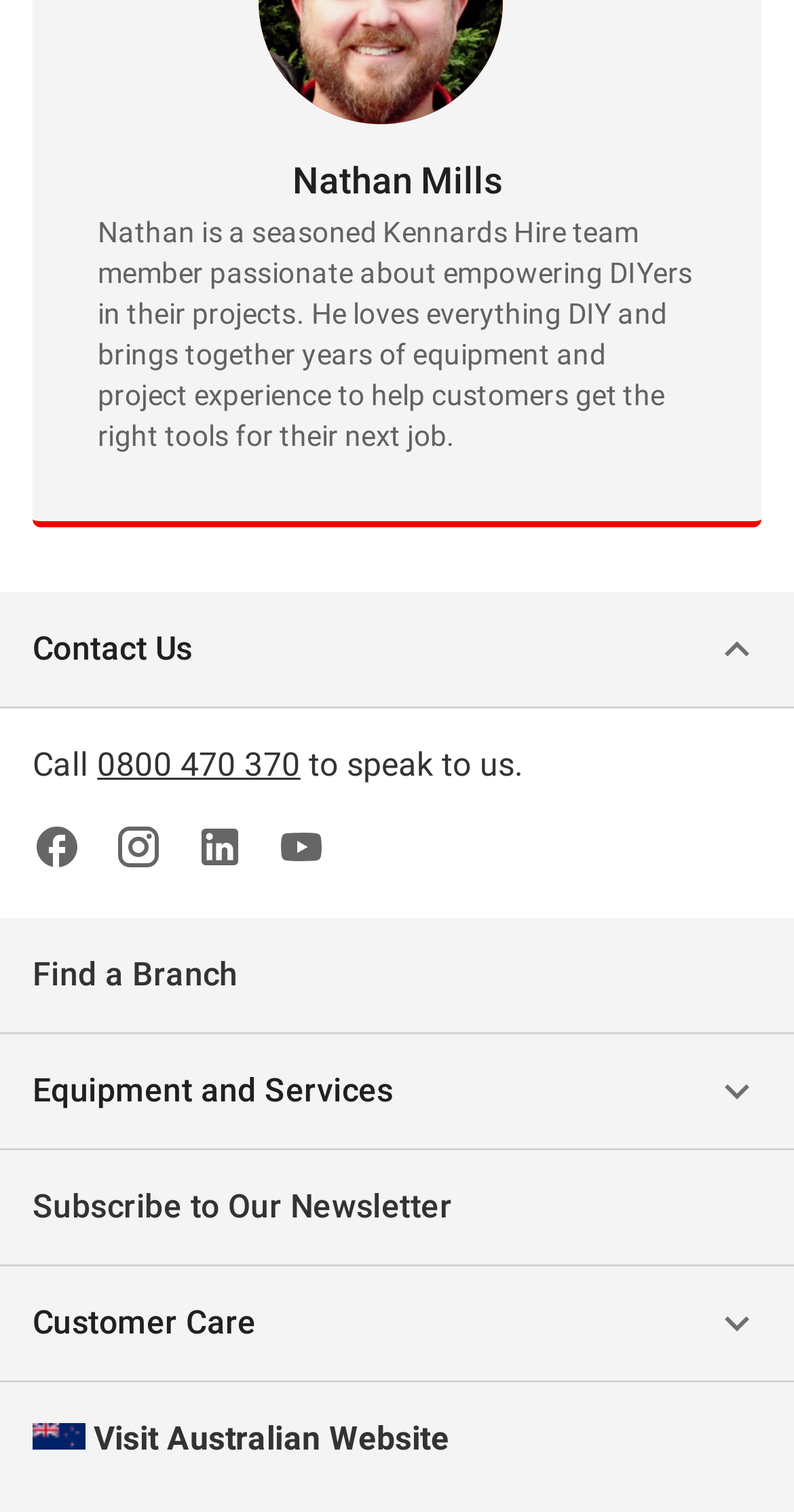Analyze the image and deliver a detailed answer to the question: What is the purpose of the 'Find a Branch' button?

I inferred the purpose of the 'Find a Branch' button by looking at its text and the context in which it appears. The button is likely used to find a branch of the organization or company.